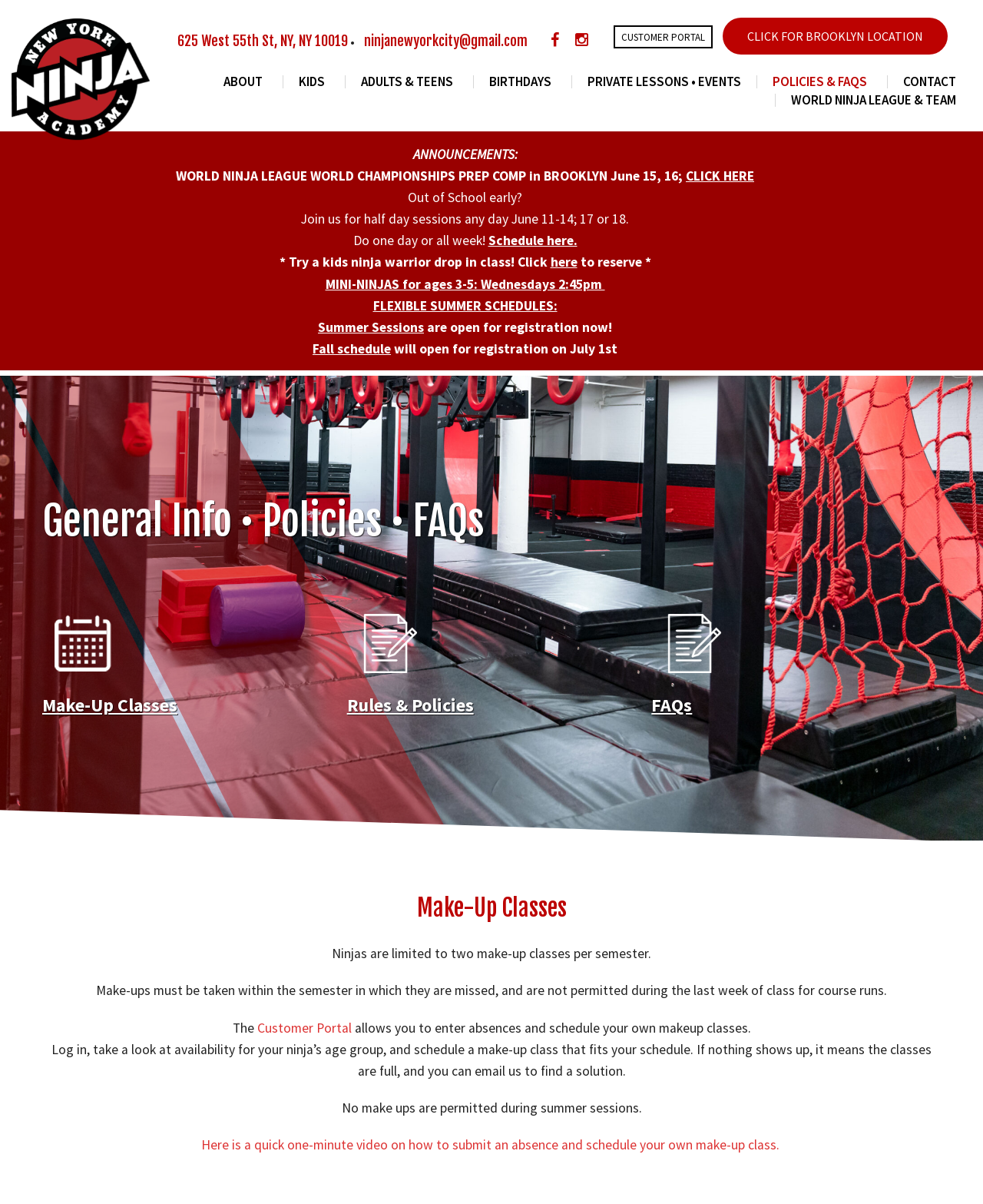What is the email address to contact New York Ninja Academy?
Please look at the screenshot and answer using one word or phrase.

ninjanewyorkcity@gmail.com